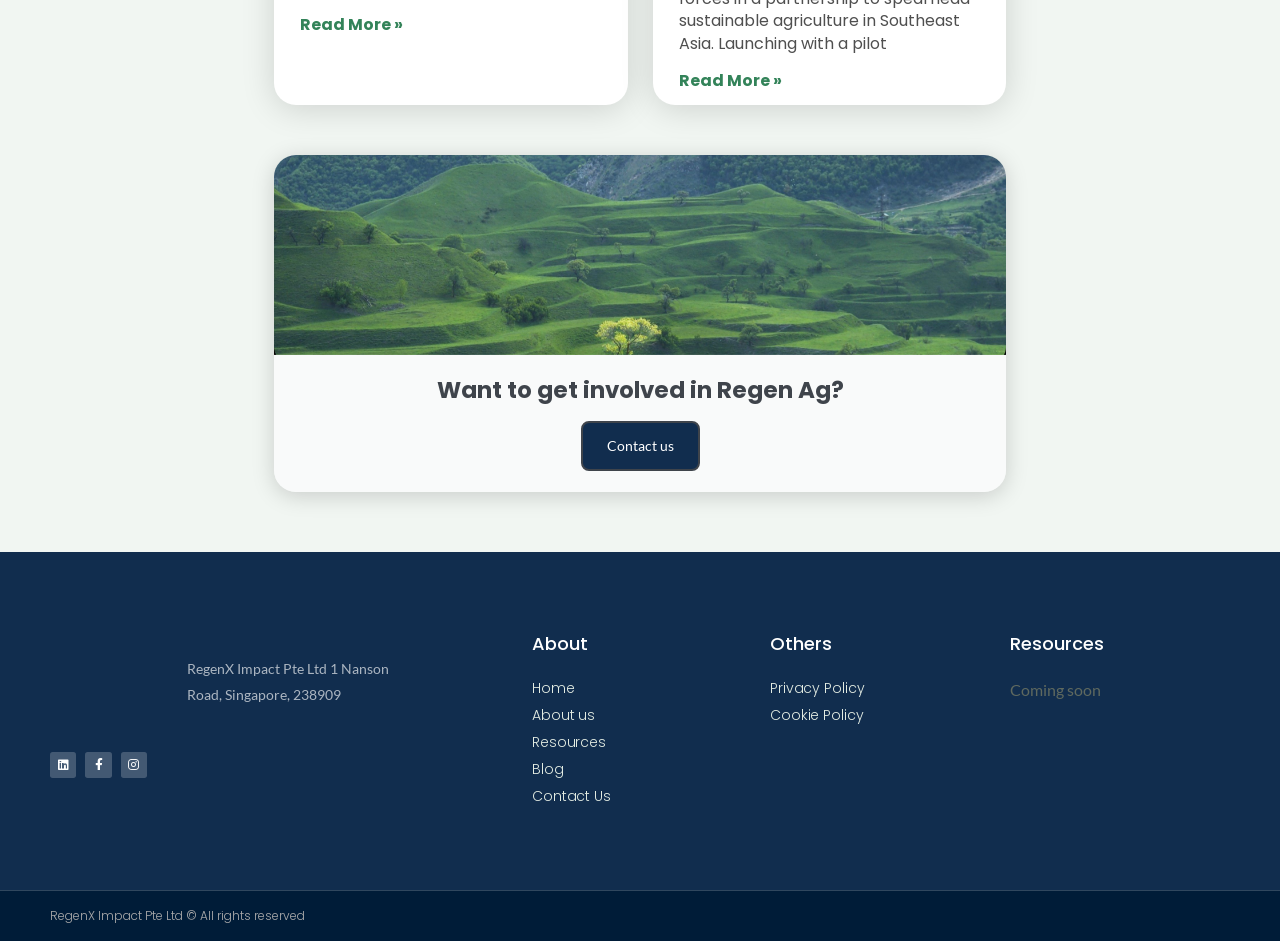Identify the bounding box coordinates for the UI element described as follows: "Super Locksmith Tampa Bay". Ensure the coordinates are four float numbers between 0 and 1, formatted as [left, top, right, bottom].

None